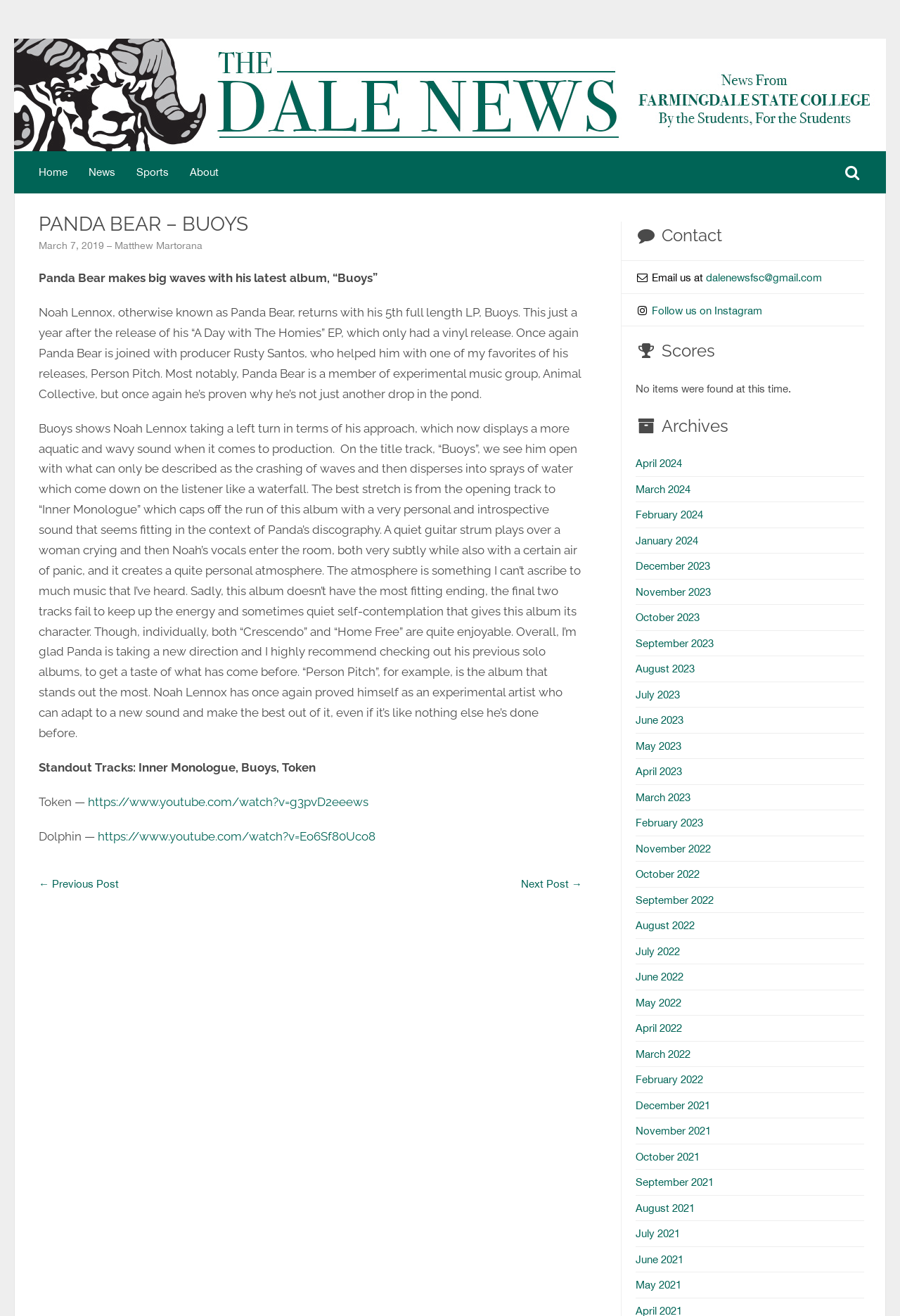What is the name of the album reviewed in the article?
Look at the image and respond with a single word or a short phrase.

Buoys